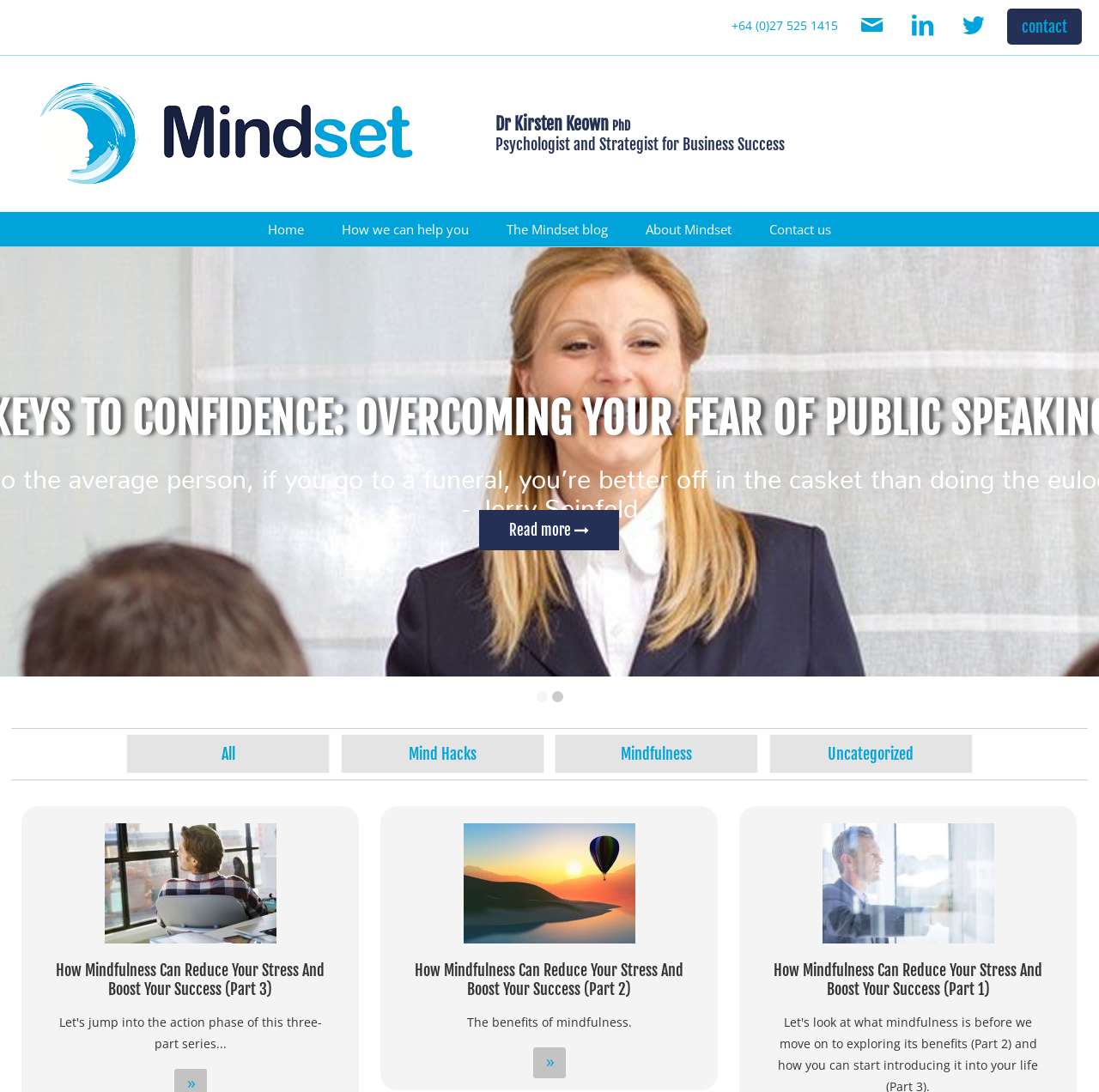What is the topic of the article 'How Mind-Traps Could Be Costing You In Business (And How To Beat Them)'?
Craft a detailed and extensive response to the question.

Based on the heading 'How Mind-Traps Could Be Costing You In Business (And How To Beat Them)', it can be inferred that the topic of the article is related to business.